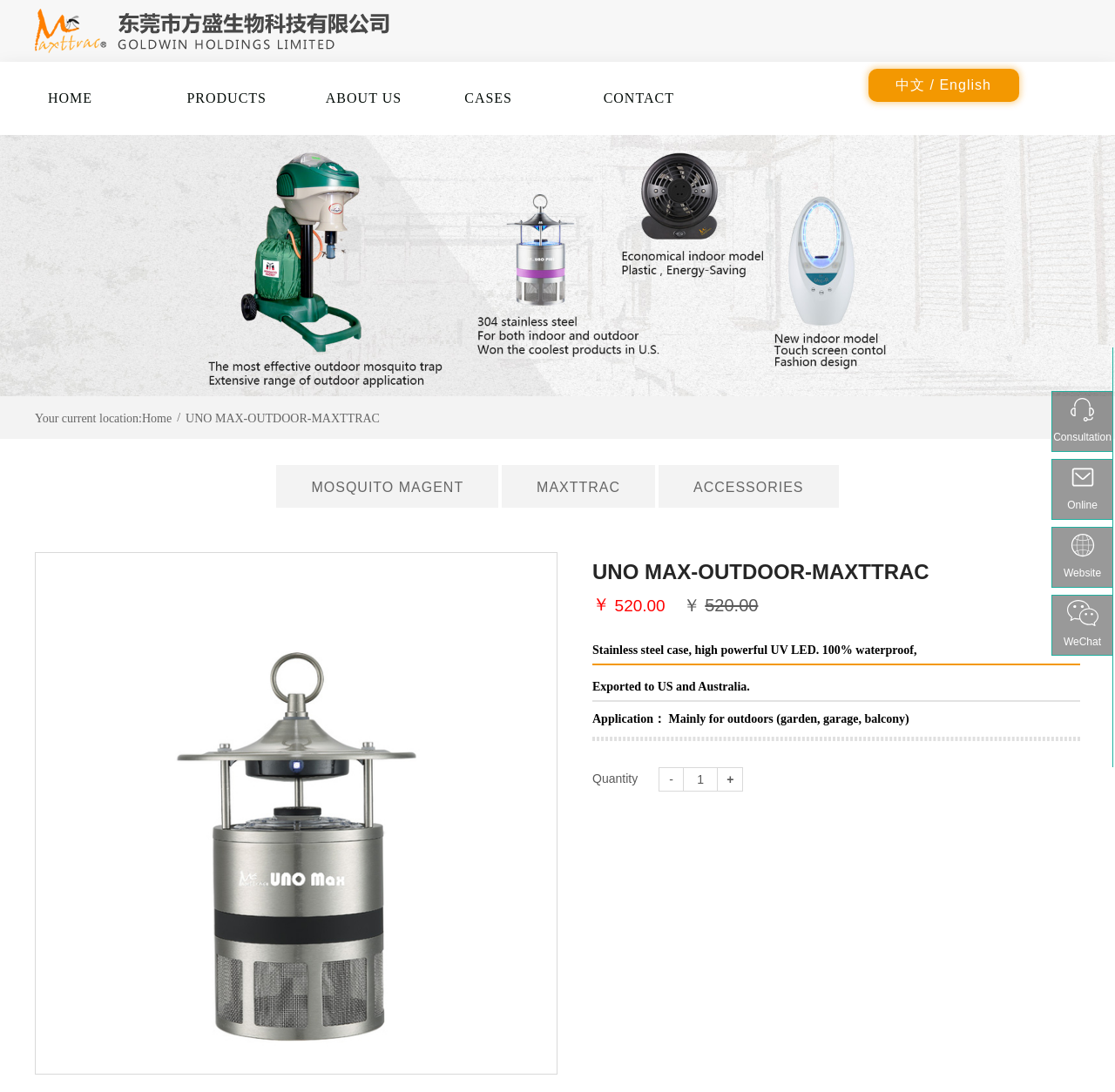Identify the bounding box for the UI element that is described as follows: "CONTACT".

[0.541, 0.057, 0.605, 0.124]